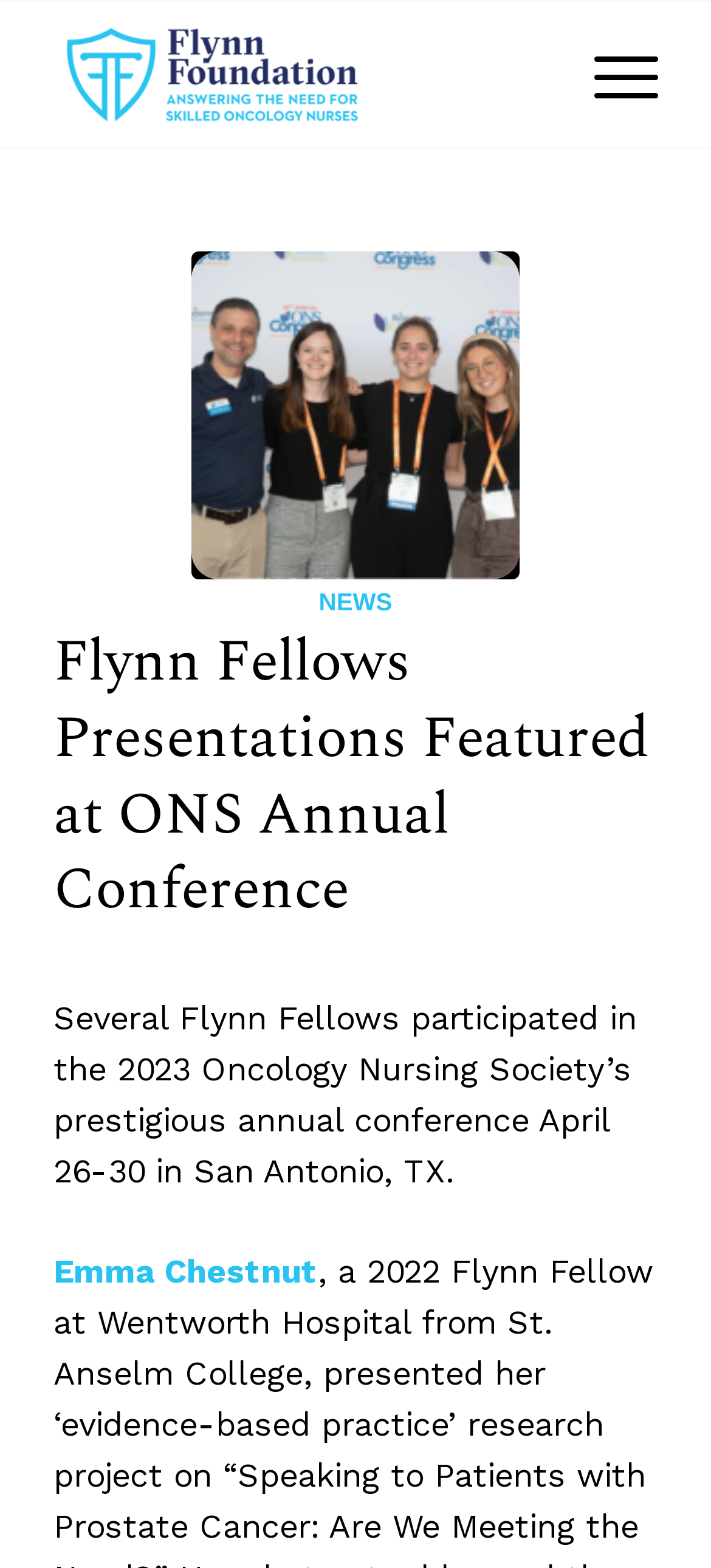Explain the webpage in detail.

The webpage is about Flynn Fellows' presentations at the ONS Annual Conference, as indicated by the title. At the top left of the page, there is a logo image of the Flynn Foundation, accompanied by a link to the foundation's website. To the right of the logo, there is a "Menu" link.

Below the top section, there is a prominent link to "ONS-Annual-Conference 2023" in the middle of the page. Above this link, there is a header section that spans the width of the page, containing a "NEWS" link and a heading that reiterates the title of the page.

The main content of the page is a paragraph of text that describes the event, stating that several Flynn Fellows participated in the 2023 Oncology Nursing Society's annual conference in San Antonio, TX. Below this paragraph, there is a mention of a person named Emma Chestnut.

Overall, the page has a simple layout with a clear focus on the main topic, featuring a few key links and a brief description of the event.